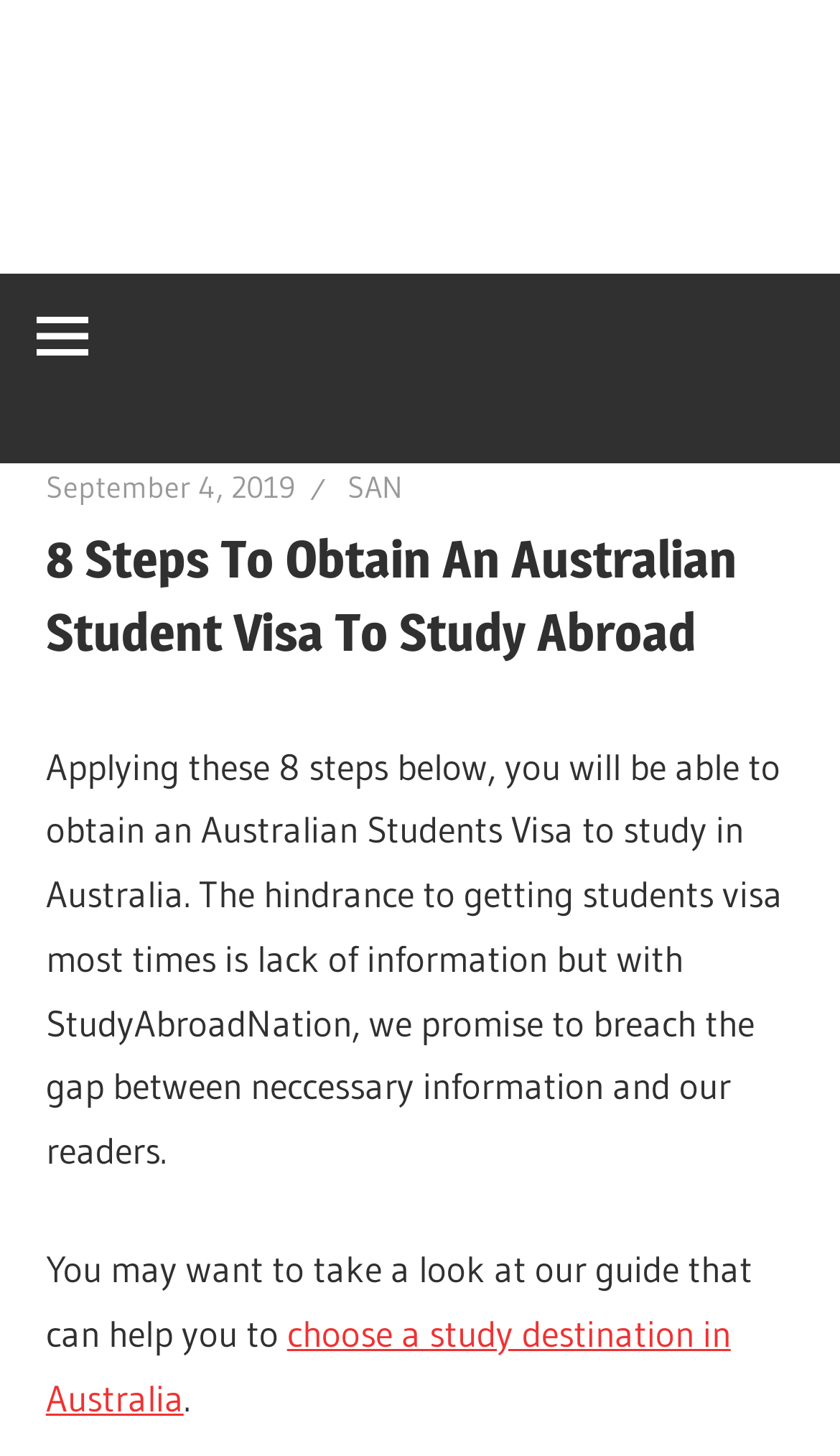Provide a short answer to the following question with just one word or phrase: What is the purpose of the webpage?

Australian Student Visa guide